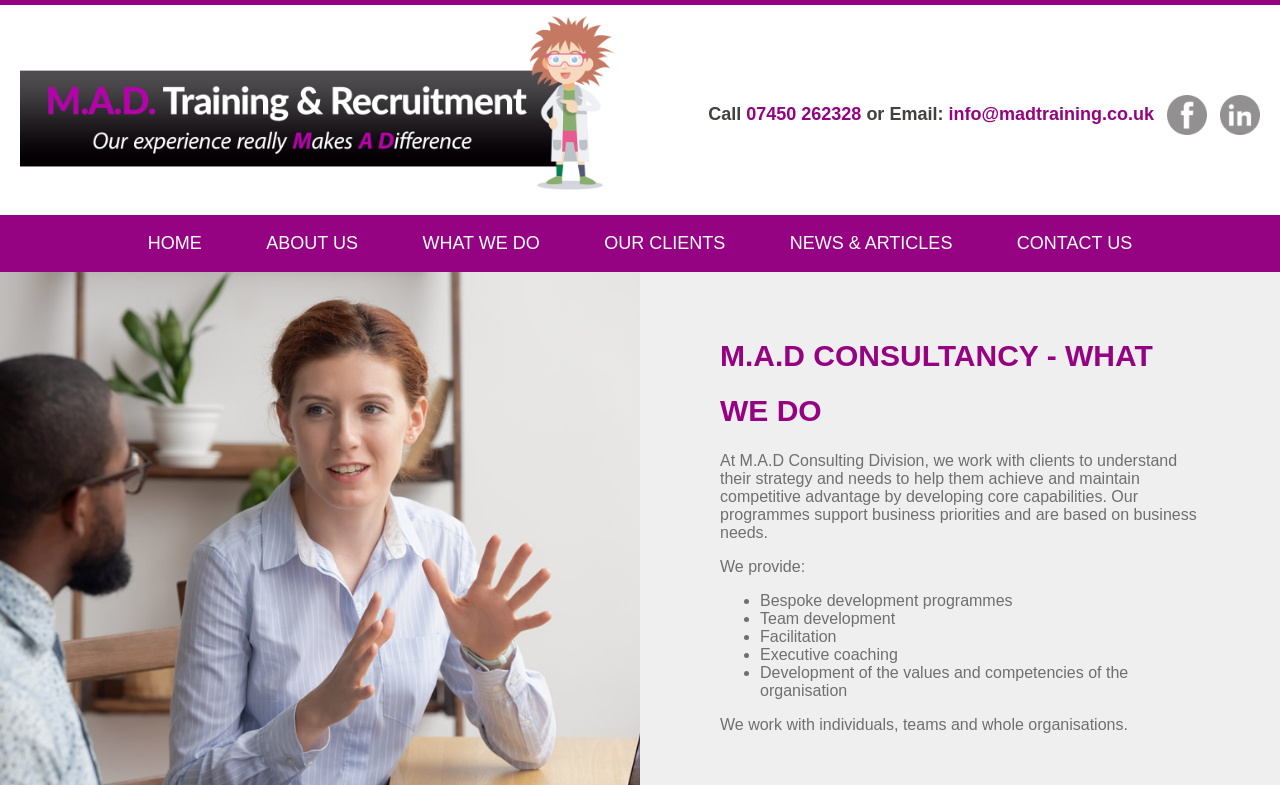Locate the bounding box coordinates of the clickable part needed for the task: "Click on the M.A.D. Training logo".

[0.016, 0.02, 0.5, 0.261]